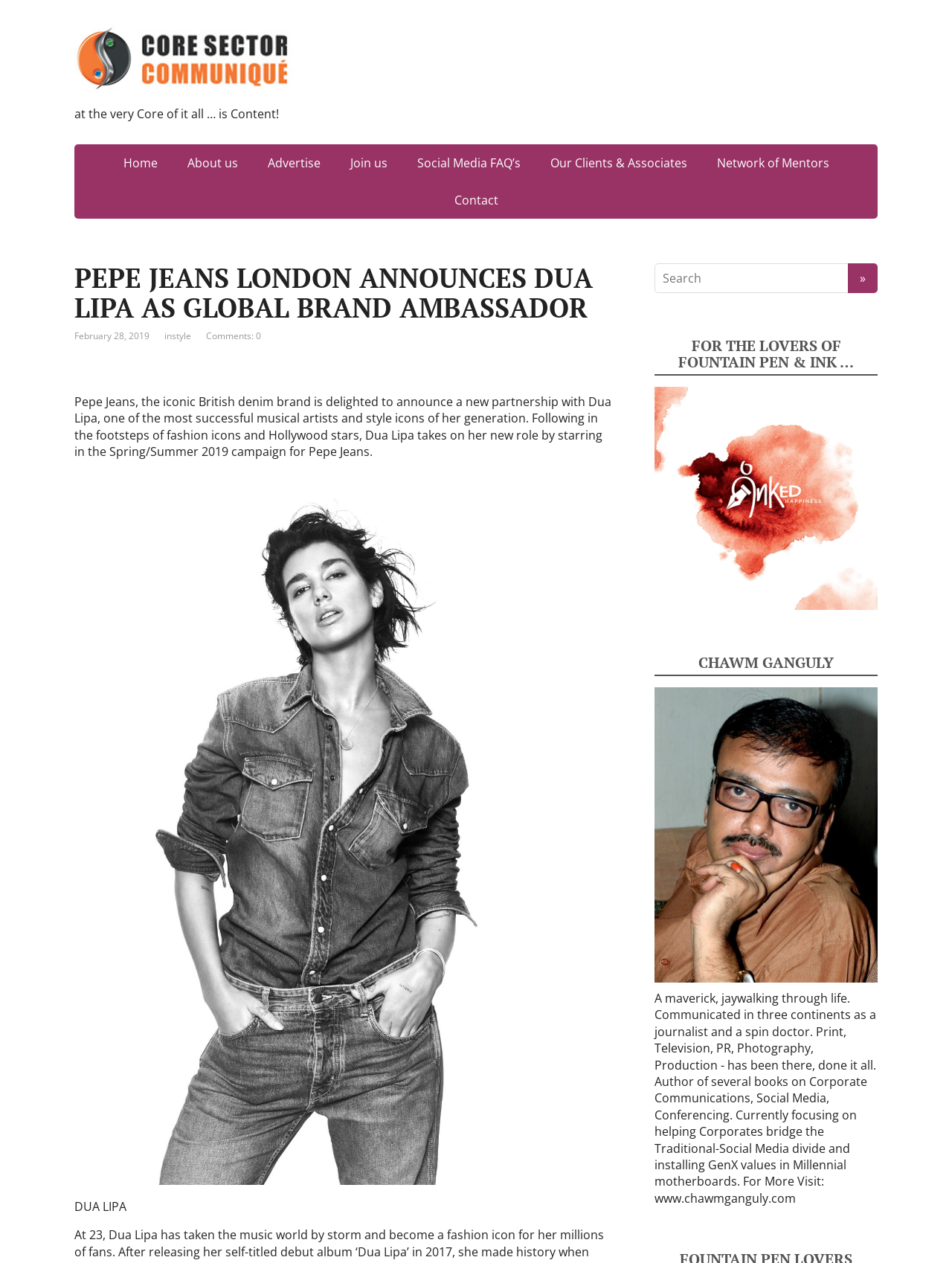Who is the new global brand ambassador of Pepe Jeans?
Please answer the question with a detailed and comprehensive explanation.

The webpage announces that Pepe Jeans has partnered with Dua Lipa, a successful musical artist and style icon, as their new global brand ambassador.